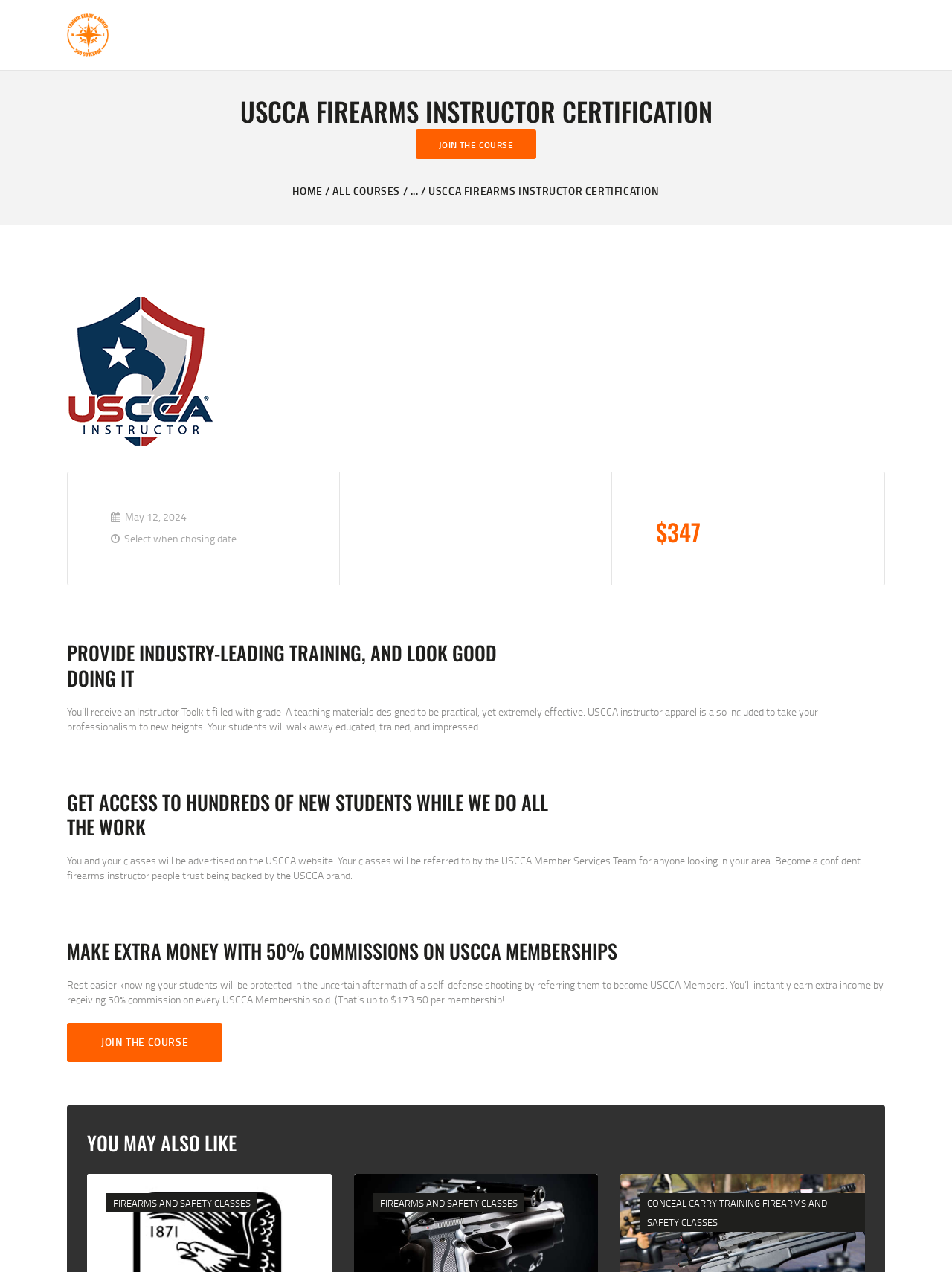Please specify the bounding box coordinates of the element that should be clicked to execute the given instruction: 'Click the 'ALL COURSES' link'. Ensure the coordinates are four float numbers between 0 and 1, expressed as [left, top, right, bottom].

[0.35, 0.144, 0.42, 0.156]